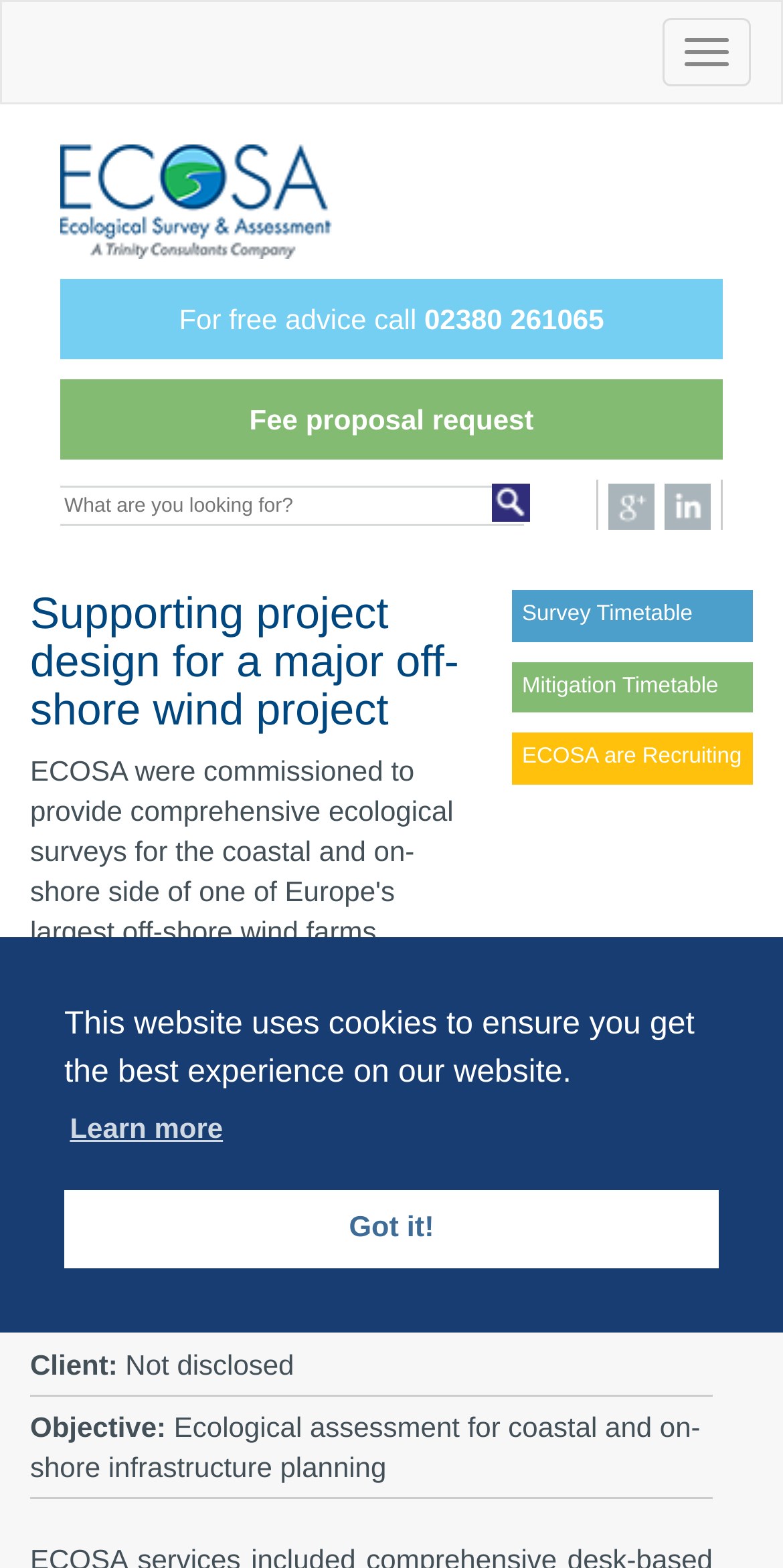Provide the bounding box coordinates for the area that should be clicked to complete the instruction: "Request a fee proposal".

[0.318, 0.257, 0.682, 0.278]